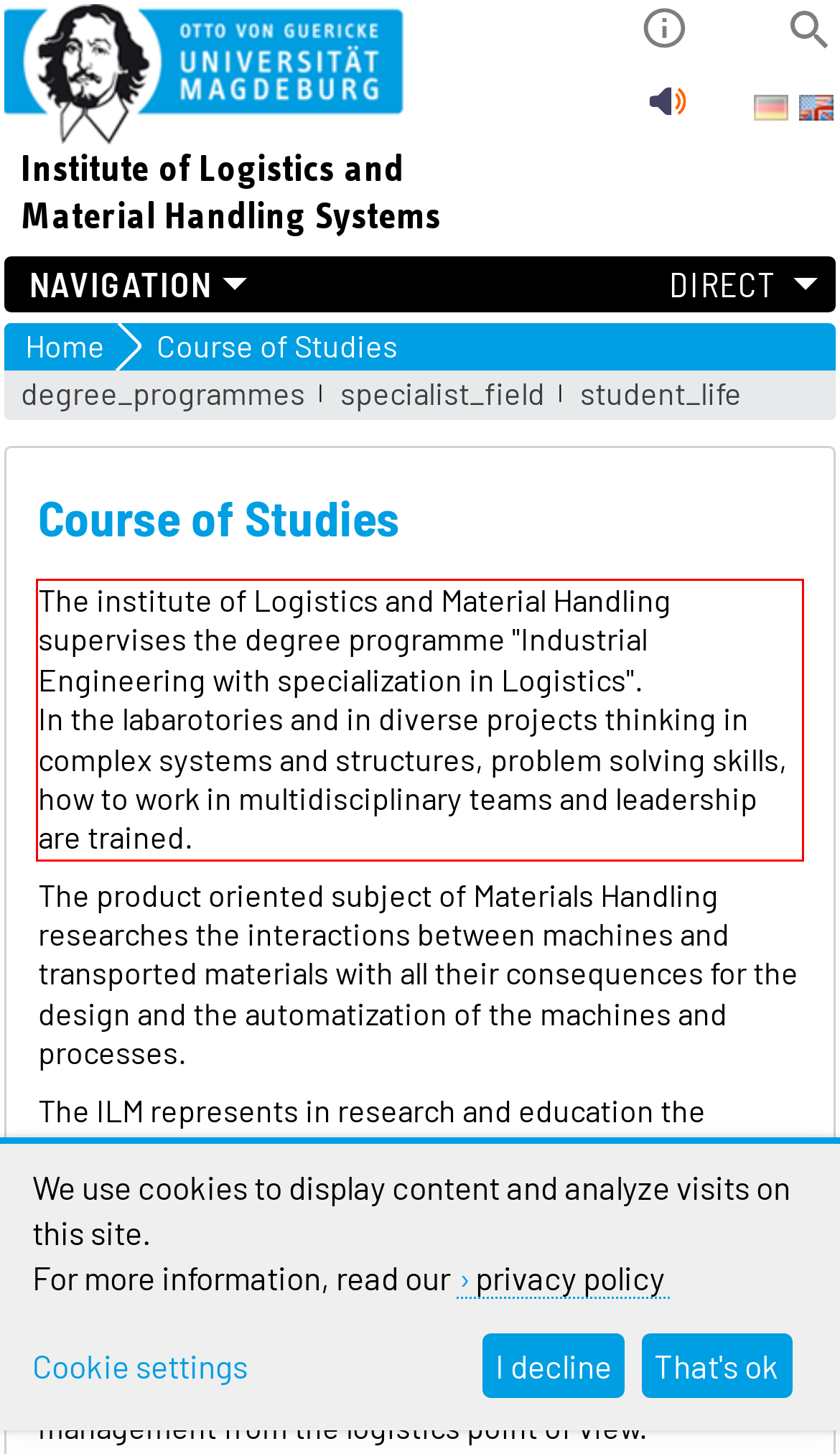Please analyze the provided webpage screenshot and perform OCR to extract the text content from the red rectangle bounding box.

The institute of Logistics and Material Handling supervises the degree programme "Industrial Engineering with specialization in Logistics". In the labarotories and in diverse projects thinking in complex systems and structures, problem solving skills, how to work in multidisciplinary teams and leadership are trained.